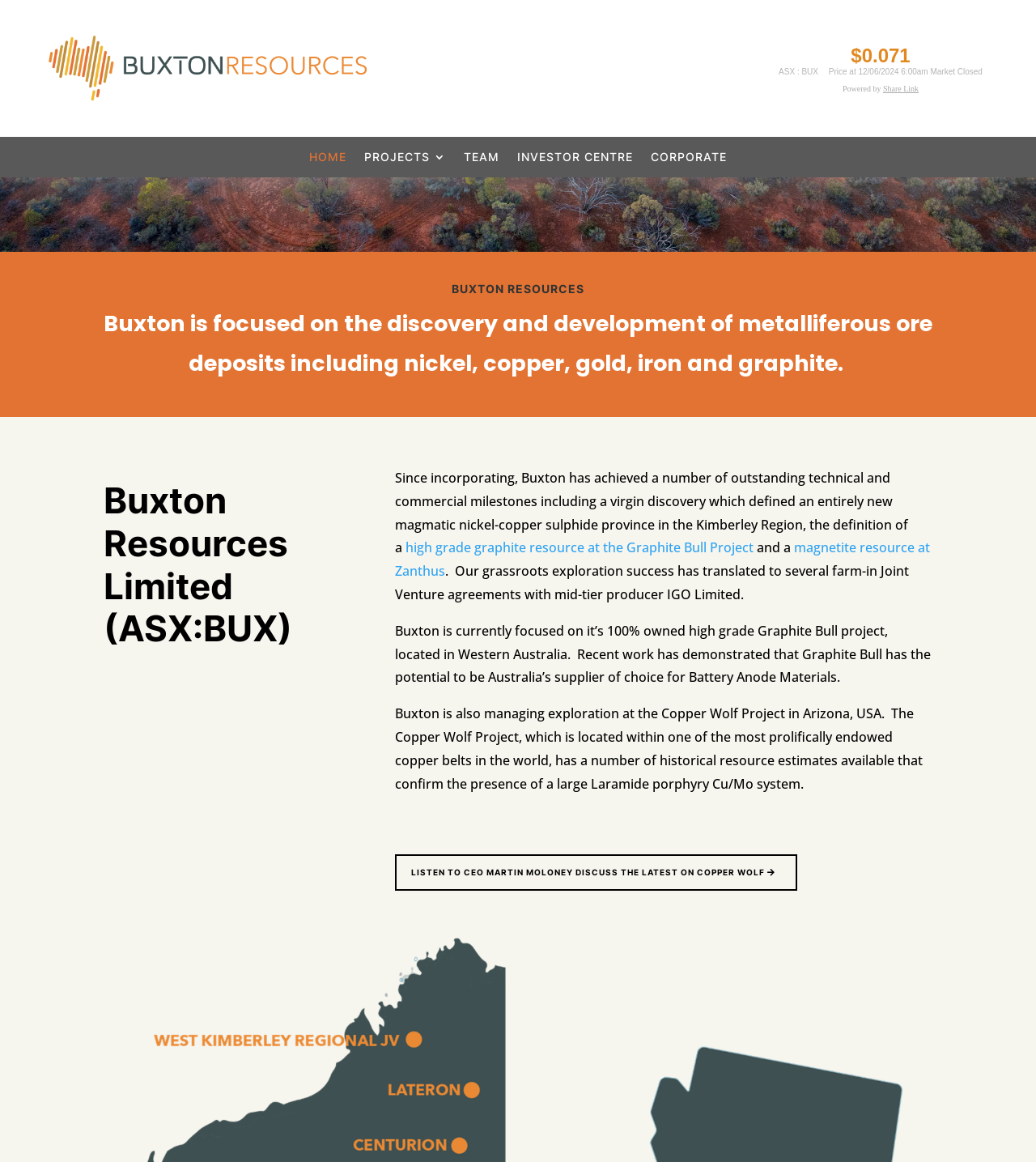What type of materials can be supplied by Graphite Bull project?
Look at the screenshot and give a one-word or phrase answer.

Battery Anode Materials